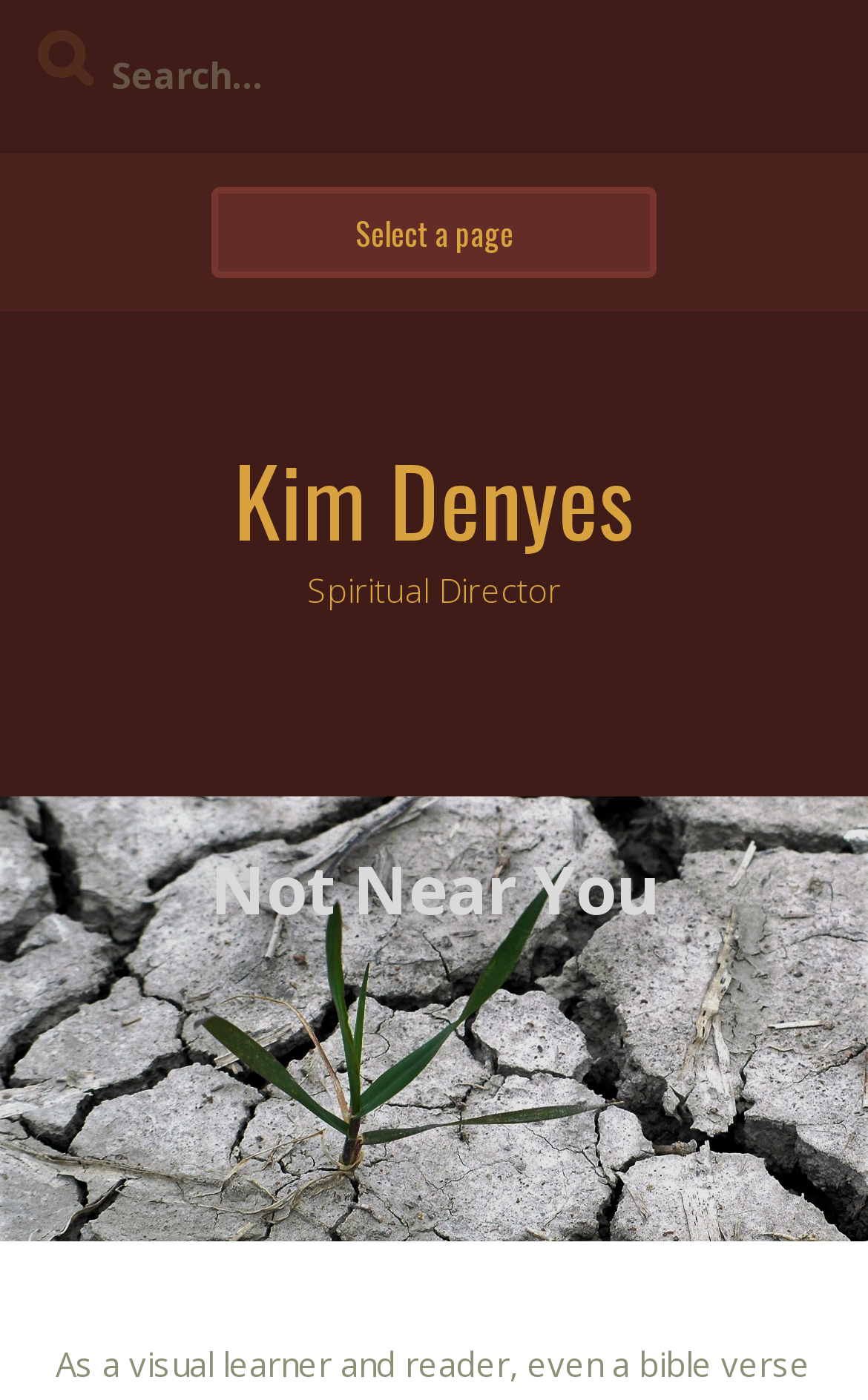Provide the bounding box coordinates for the UI element described in this sentence: "Kim Denyes". The coordinates should be four float values between 0 and 1, i.e., [left, top, right, bottom].

[0.269, 0.306, 0.731, 0.404]